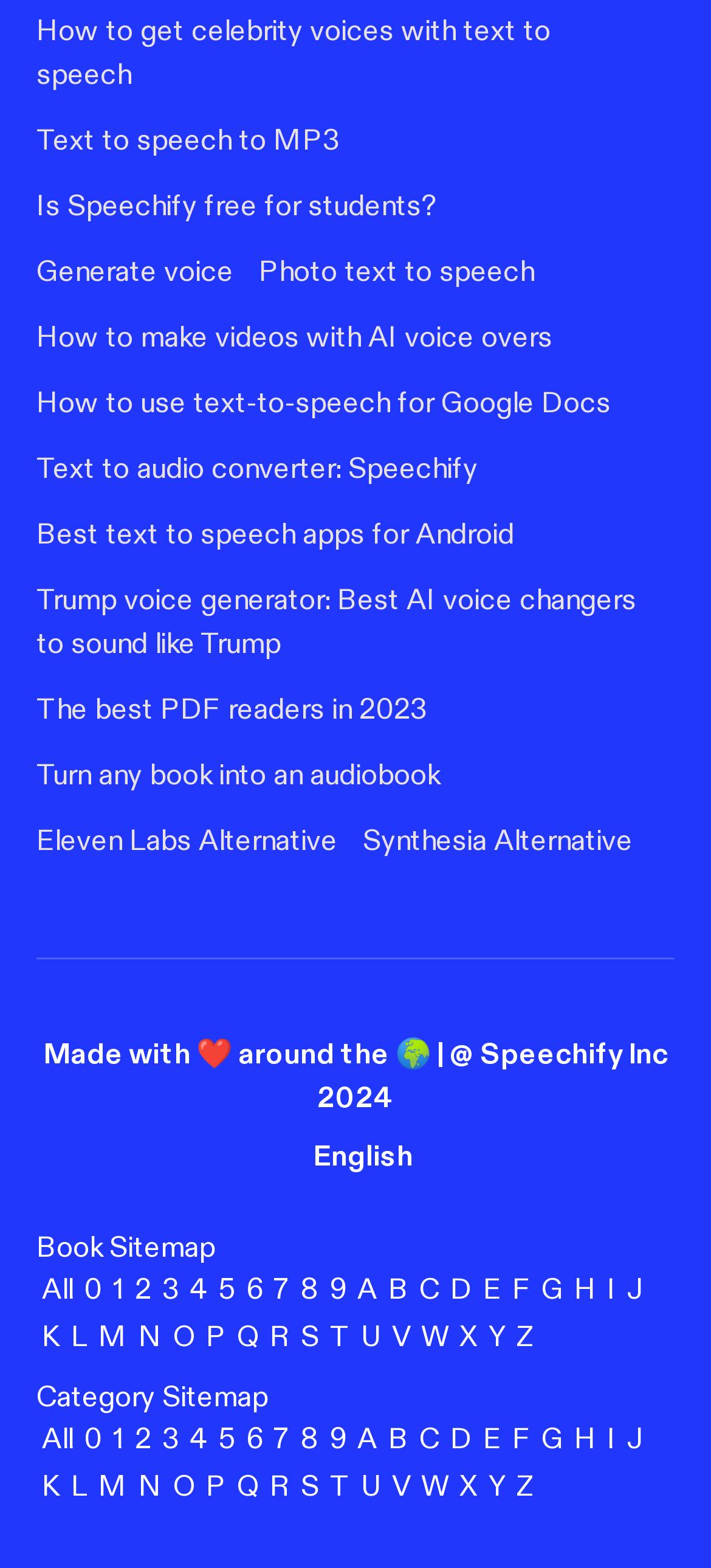Locate the bounding box coordinates of the region to be clicked to comply with the following instruction: "View 'Category Sitemap'". The coordinates must be four float numbers between 0 and 1, in the form [left, top, right, bottom].

[0.051, 0.88, 0.377, 0.903]